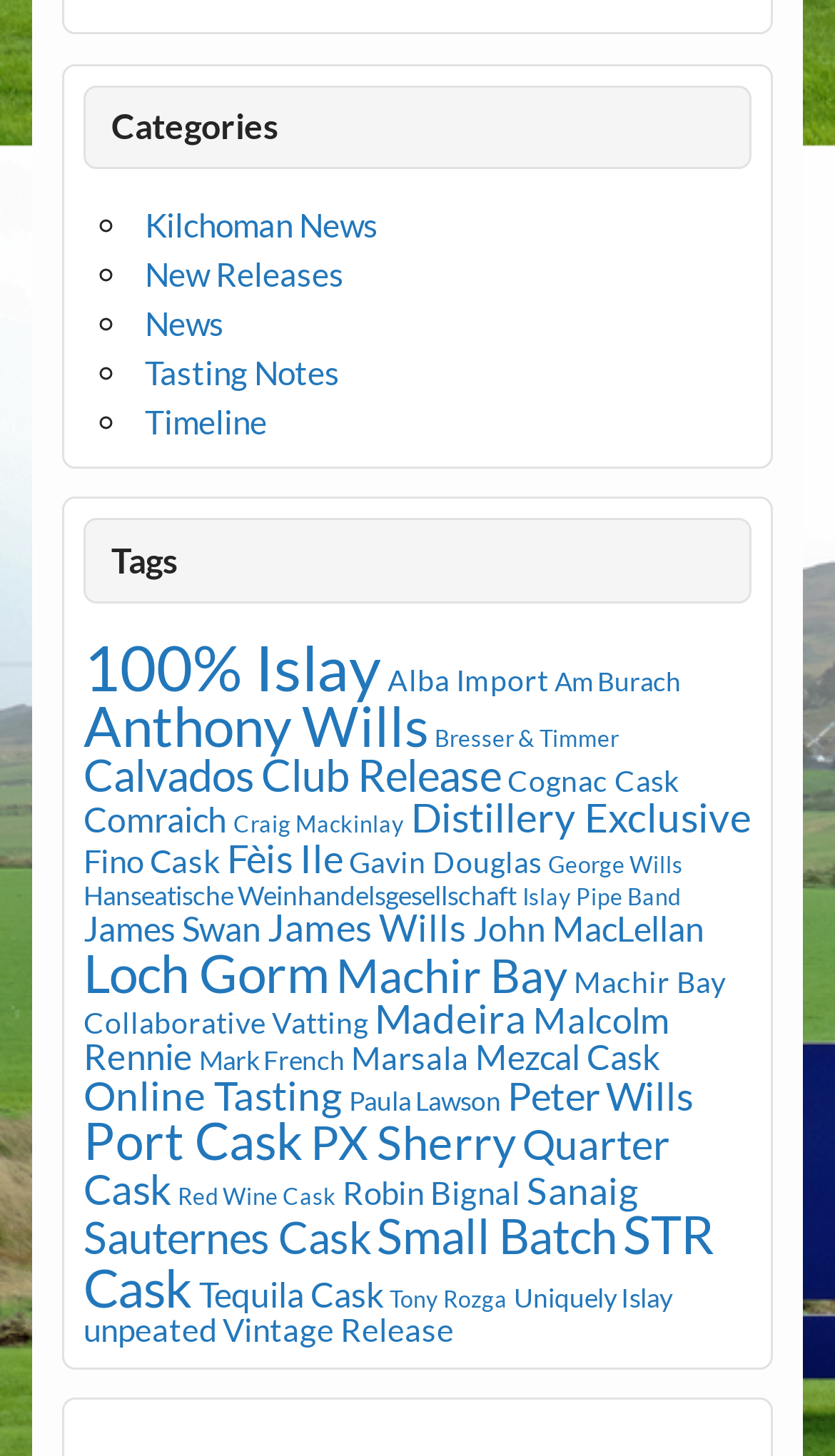How many categories are listed?
Using the image, provide a concise answer in one word or a short phrase.

7